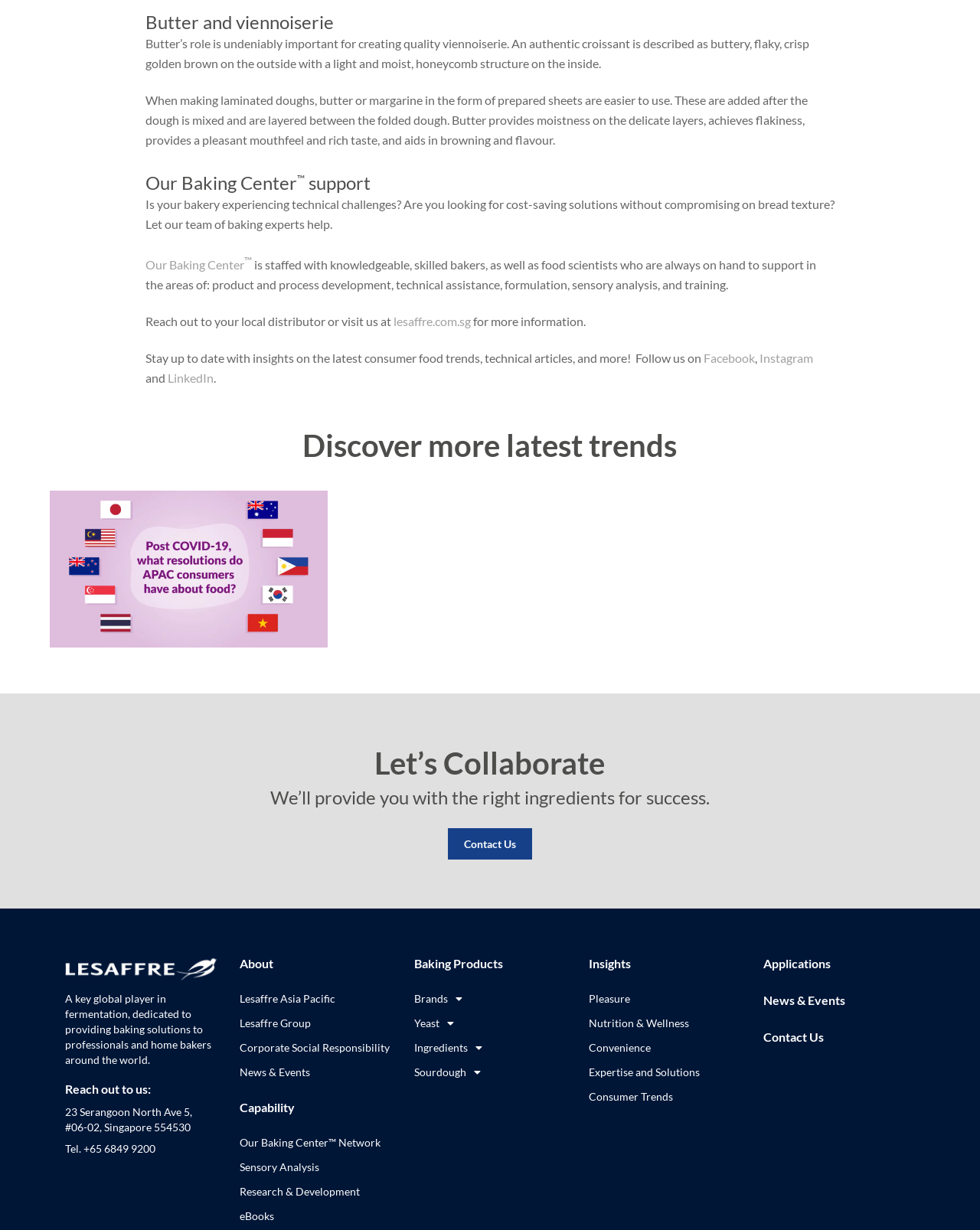Please identify the bounding box coordinates of the element I should click to complete this instruction: 'Visit Lesaffre's website'. The coordinates should be given as four float numbers between 0 and 1, like this: [left, top, right, bottom].

[0.402, 0.255, 0.48, 0.267]